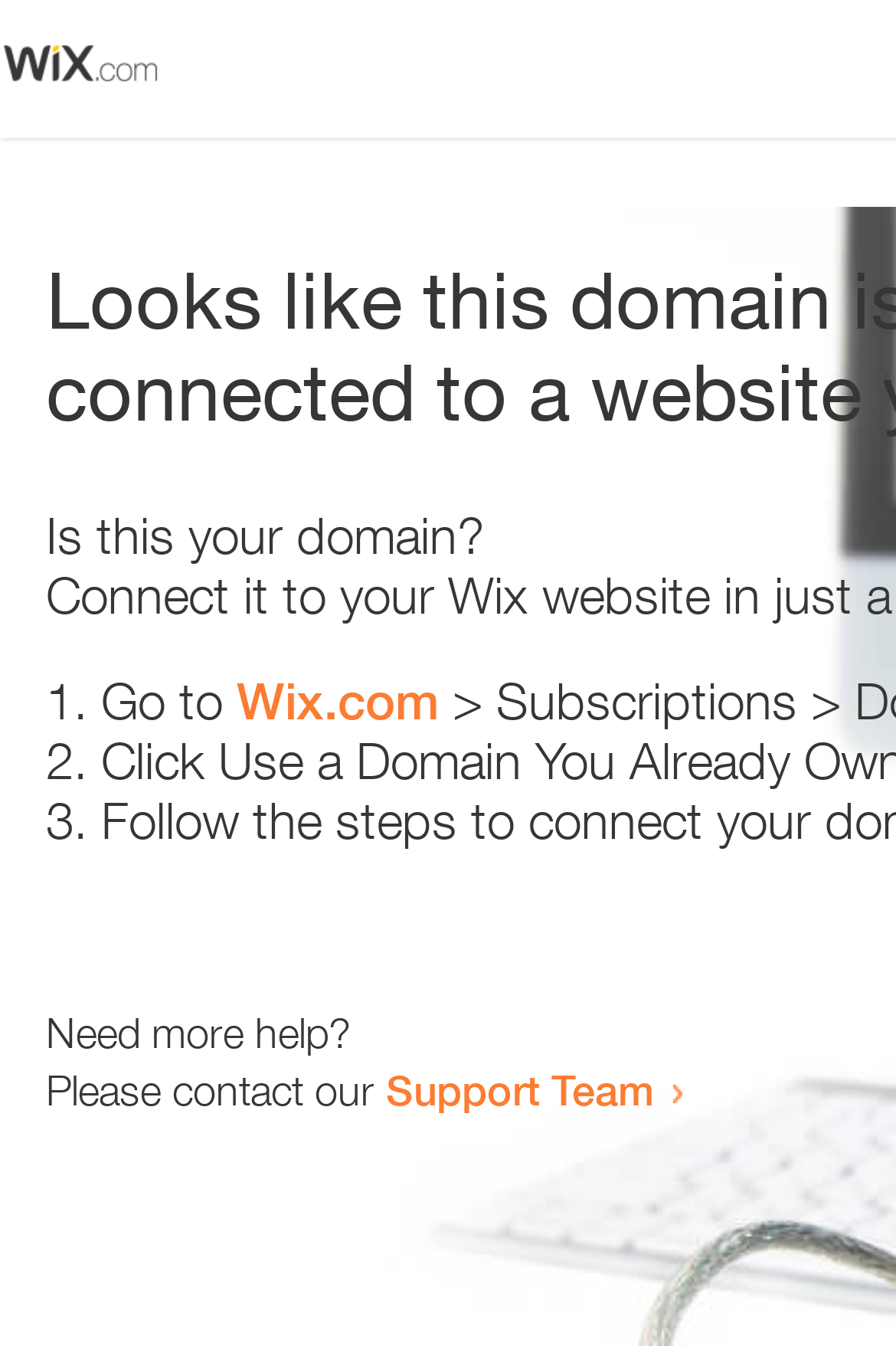Highlight the bounding box of the UI element that corresponds to this description: "Wix.com".

[0.264, 0.499, 0.49, 0.543]